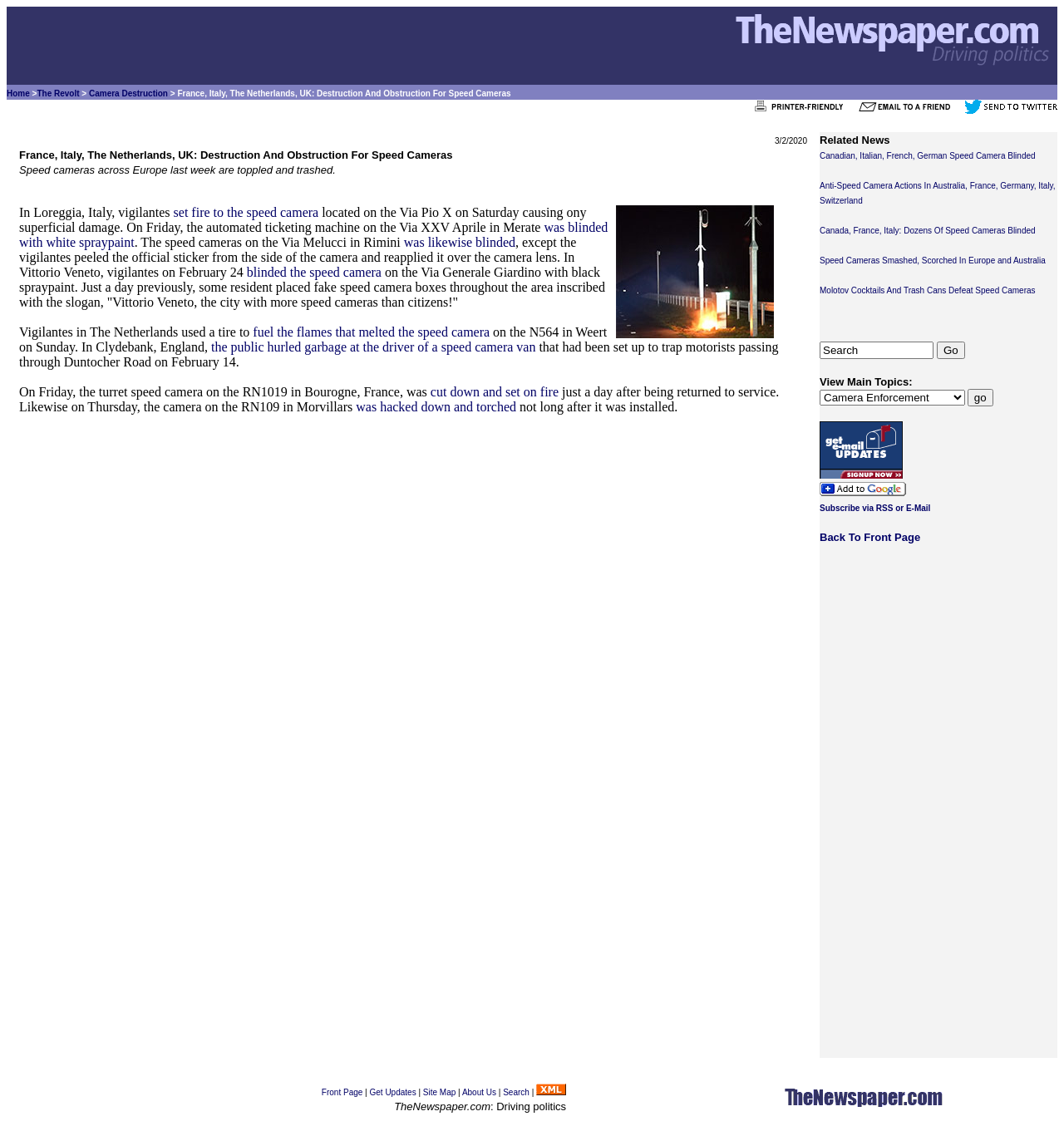Please locate the bounding box coordinates of the element's region that needs to be clicked to follow the instruction: "Search for something". The bounding box coordinates should be provided as four float numbers between 0 and 1, i.e., [left, top, right, bottom].

[0.77, 0.302, 0.877, 0.317]